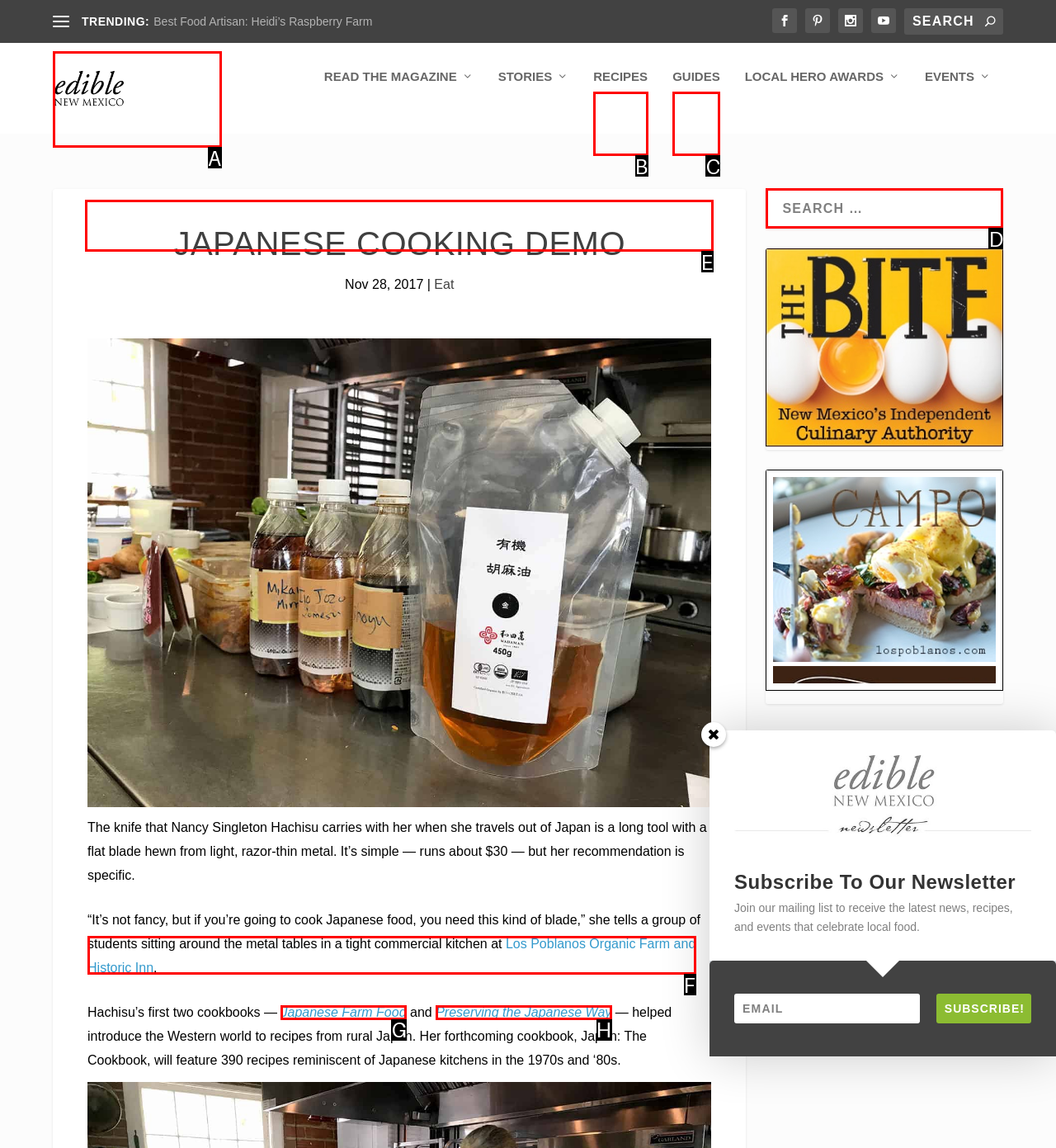Identify the correct UI element to click on to achieve the following task: Click on the Japanese Cooking Demo link Respond with the corresponding letter from the given choices.

E